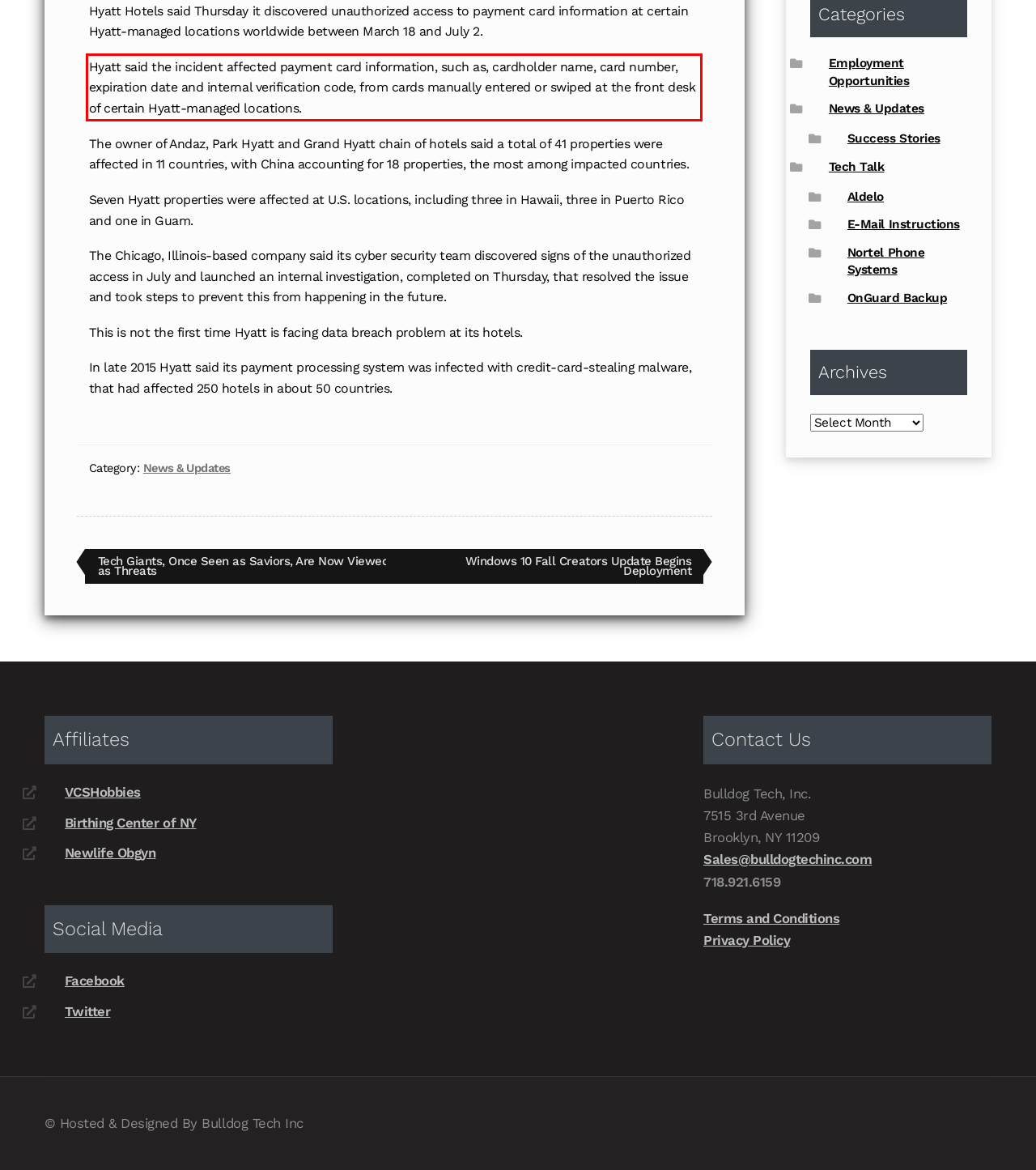Given a screenshot of a webpage, identify the red bounding box and perform OCR to recognize the text within that box.

Hyatt said the incident affected payment card information, such as, cardholder name, card number, expiration date and internal verification code, from cards manually entered or swiped at the front desk of certain Hyatt-managed locations.